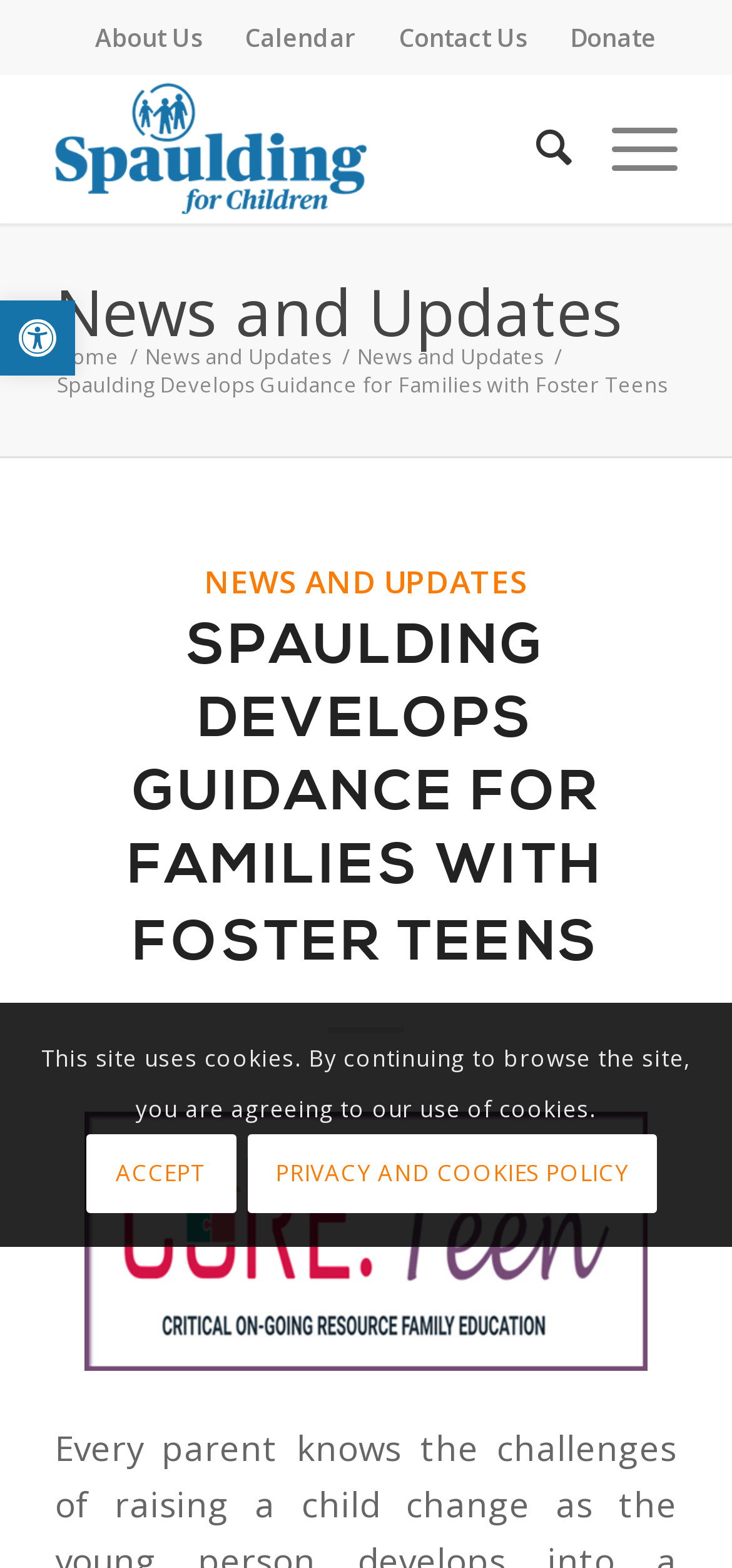How many menu items are in the main menu?
Use the image to give a comprehensive and detailed response to the question.

I found the number of menu items by looking at the menu items in the main menu, which are 'About Us', 'Calendar', 'Contact Us', 'Donate', and 'Search'. There are 5 menu items in total.